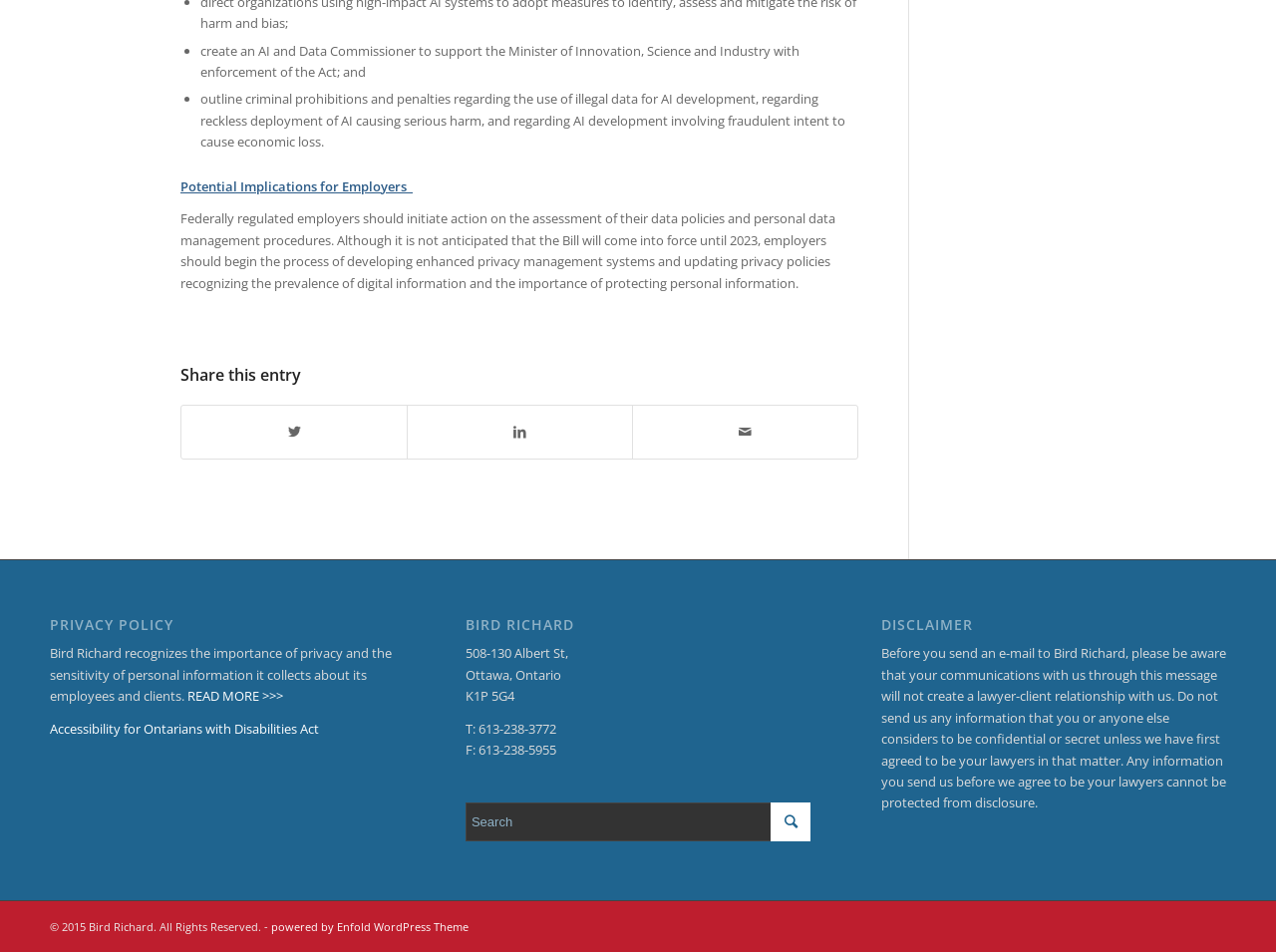Locate the bounding box of the user interface element based on this description: "Share by Mail".

[0.496, 0.426, 0.672, 0.481]